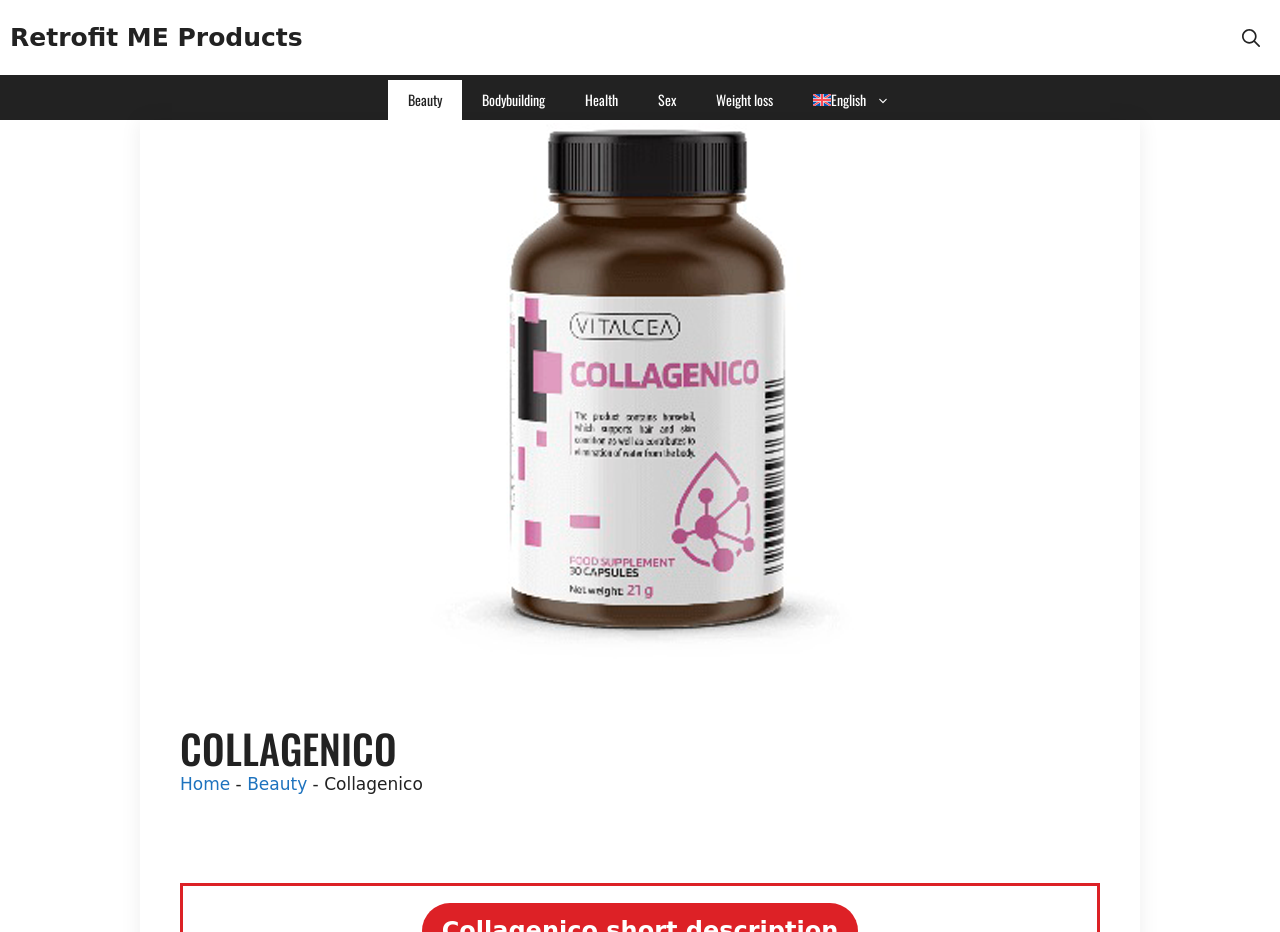Pinpoint the bounding box coordinates of the clickable area necessary to execute the following instruction: "Read reviews on Collagenico". The coordinates should be given as four float numbers between 0 and 1, namely [left, top, right, bottom].

[0.141, 0.755, 0.859, 0.828]